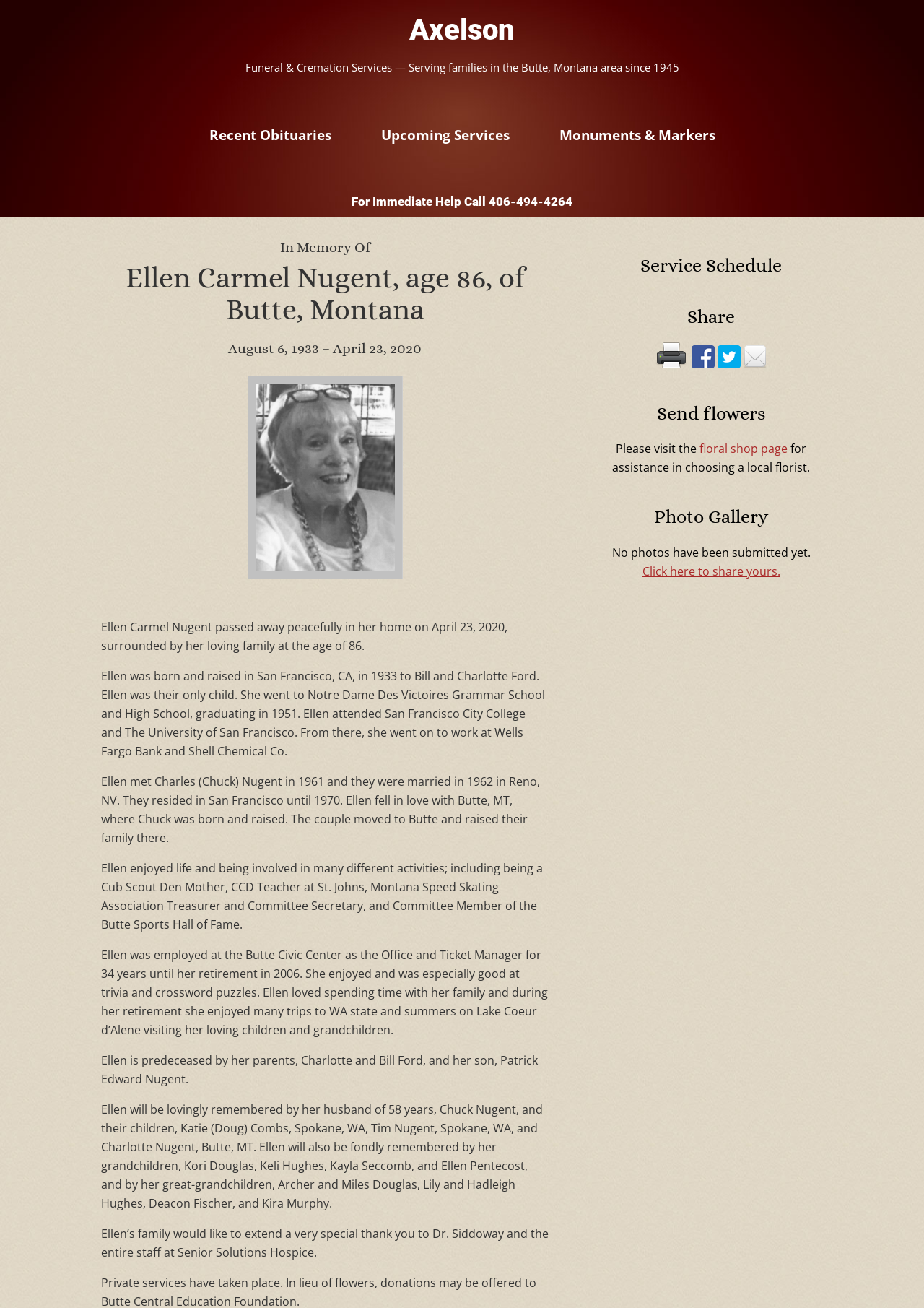Please identify the coordinates of the bounding box that should be clicked to fulfill this instruction: "Get immediate help by calling the phone number".

[0.0, 0.148, 1.0, 0.16]